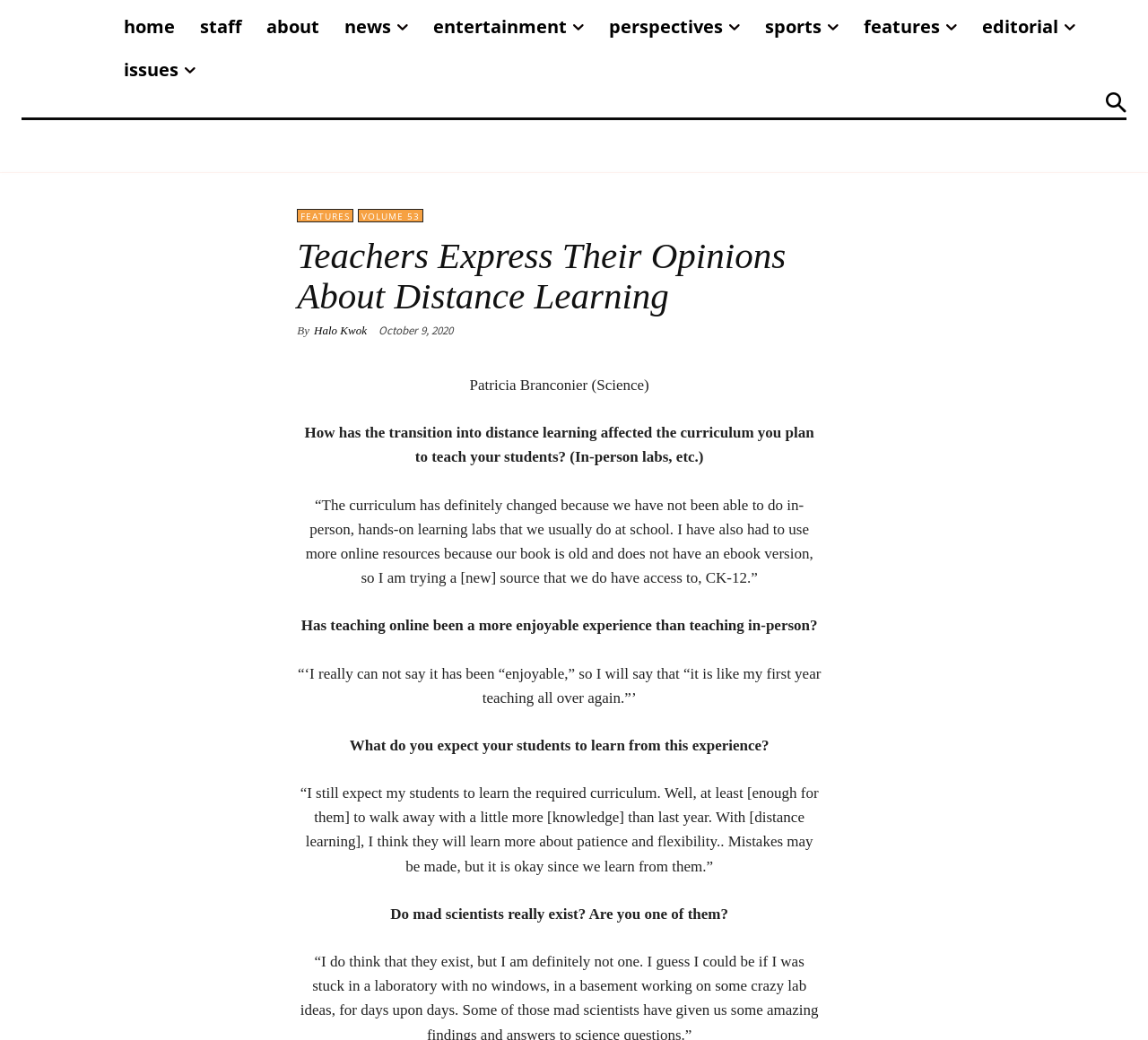Identify the bounding box for the UI element that is described as follows: "Volume 53".

[0.312, 0.201, 0.369, 0.214]